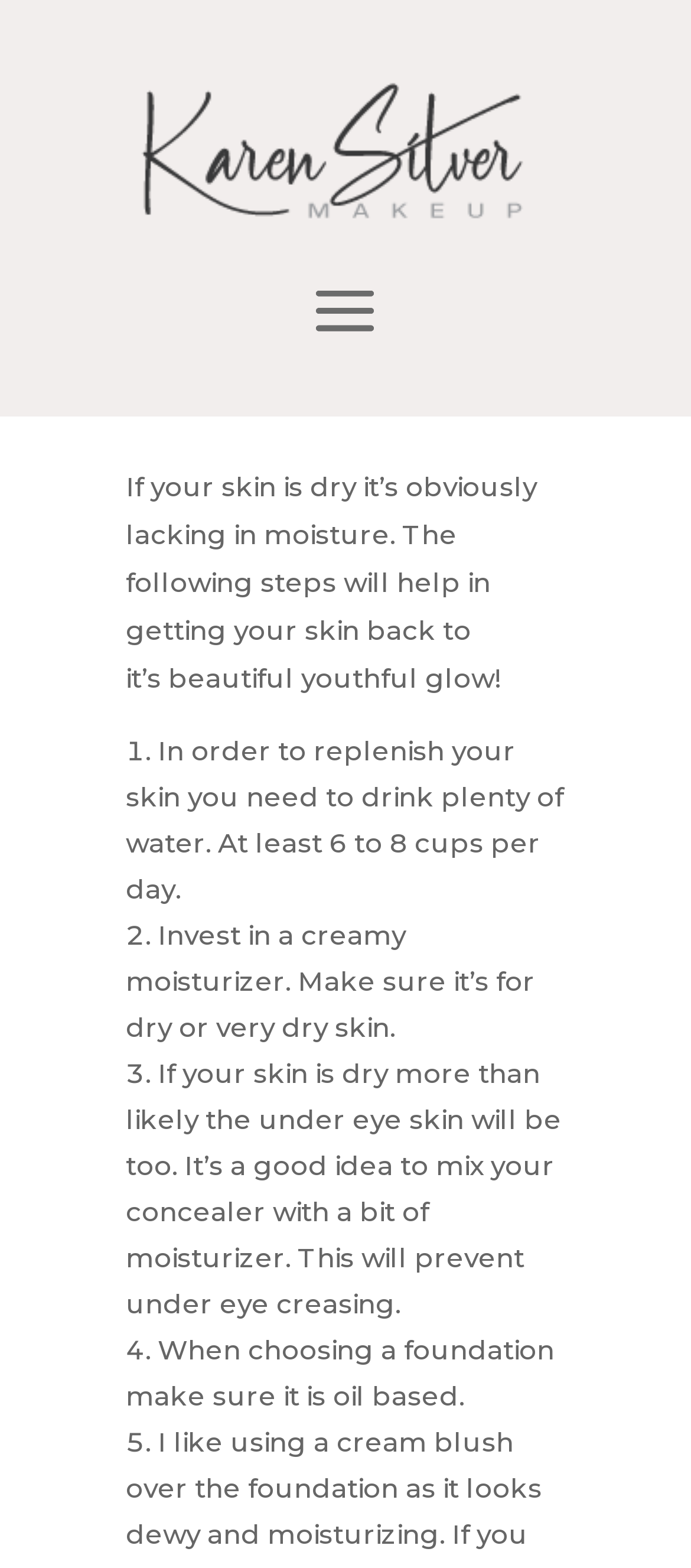Provide a brief response to the question below using one word or phrase:
What should be mixed with concealer?

Moisturizer